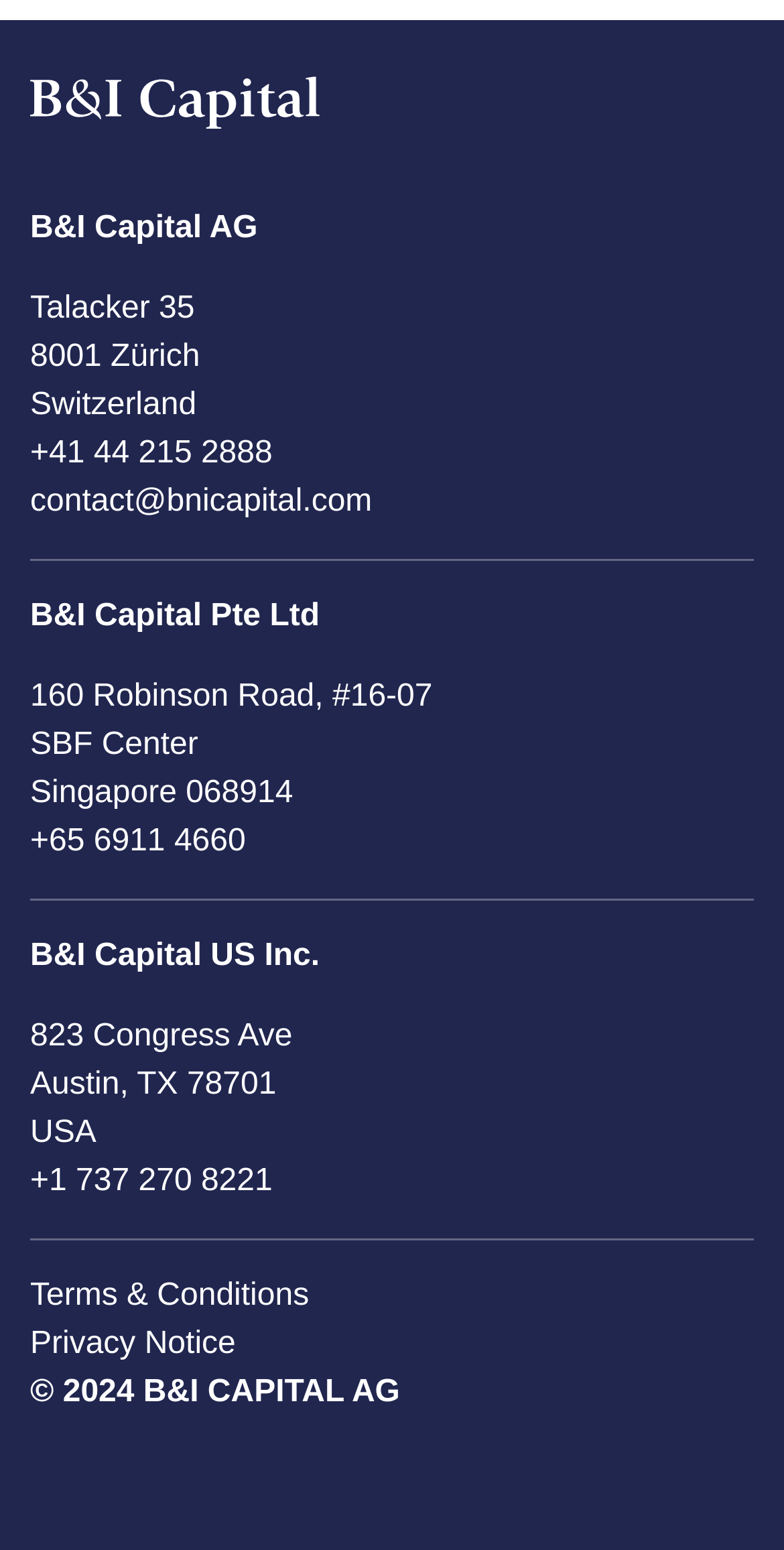Based on the visual content of the image, answer the question thoroughly: How many offices does B&I Capital have?

By examining the webpage, I found three separate sections with addresses and contact information, indicating that B&I Capital has offices in Zurich, Singapore, and Austin.